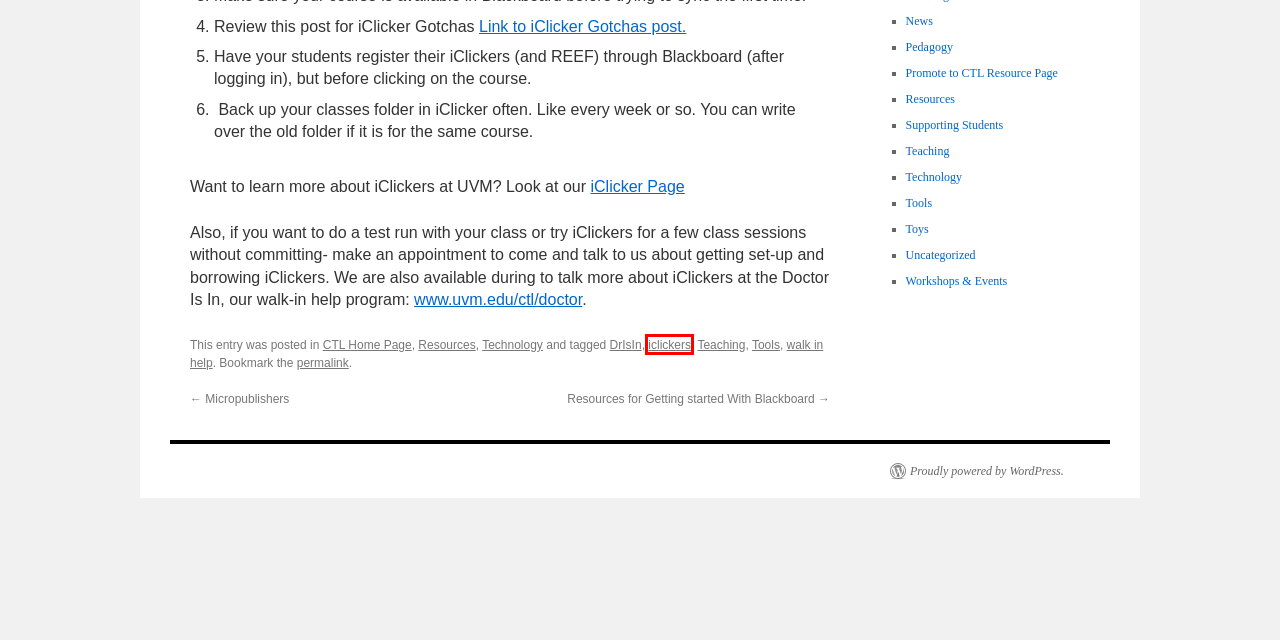You have a screenshot of a webpage, and a red bounding box highlights an element. Select the webpage description that best fits the new page after clicking the element within the bounding box. Options are:
A. Technology |
B. DrIsIn |
C. Pedagogy |
D. Blog Tool, Publishing Platform, and CMS – WordPress.org
E. iclickers |
F. Resources |
G. Supporting Students |
H. Promote to CTL Resource Page |

E